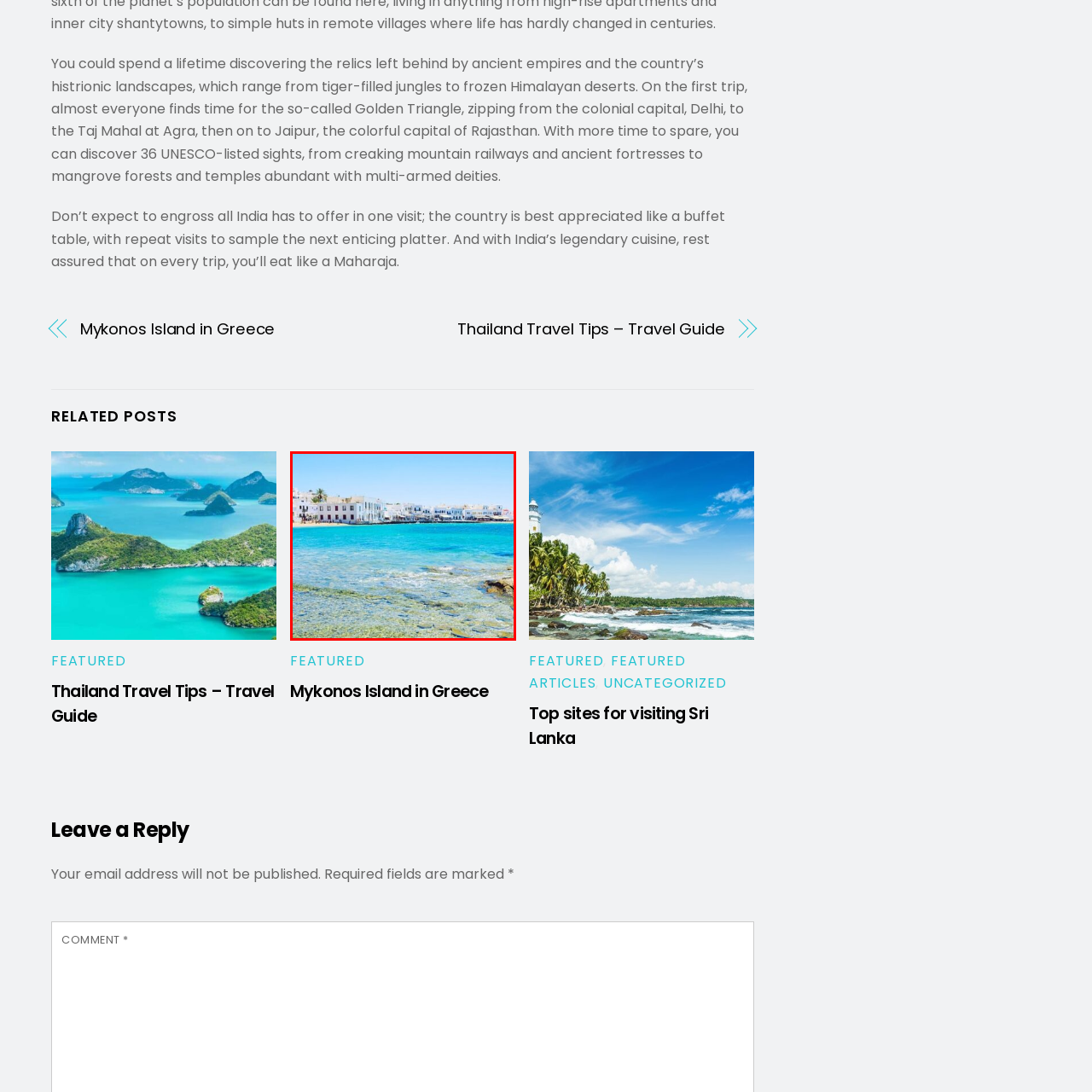View the image surrounded by the red border, What is Mykonos renowned for?
 Answer using a single word or phrase.

Picturesque landscapes, rich history, and vibrant nightlife